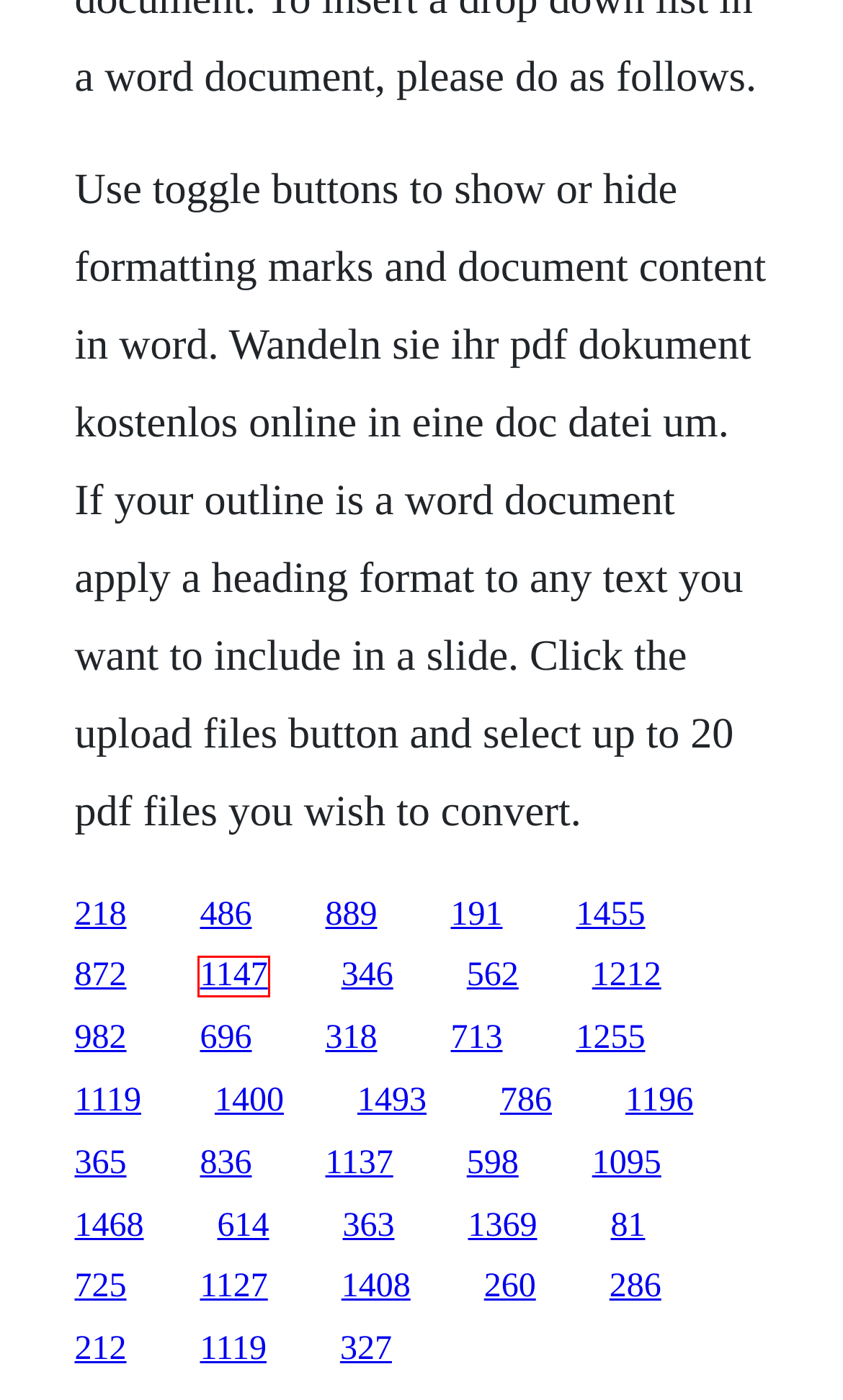Observe the provided screenshot of a webpage with a red bounding box around a specific UI element. Choose the webpage description that best fits the new webpage after you click on the highlighted element. These are your options:
A. Youtube freestylers cracks flux pavilion
B. Francis of the filth pdf download
C. Layout tutorial indesign pdf
D. Cenusareasa walt disney download
E. Markus schulz future cities free download
F. Database jdownloader 2 2013 uploaded file
G. D-link dwm-156 driver software download
H. Max9643 auta pdf file

D